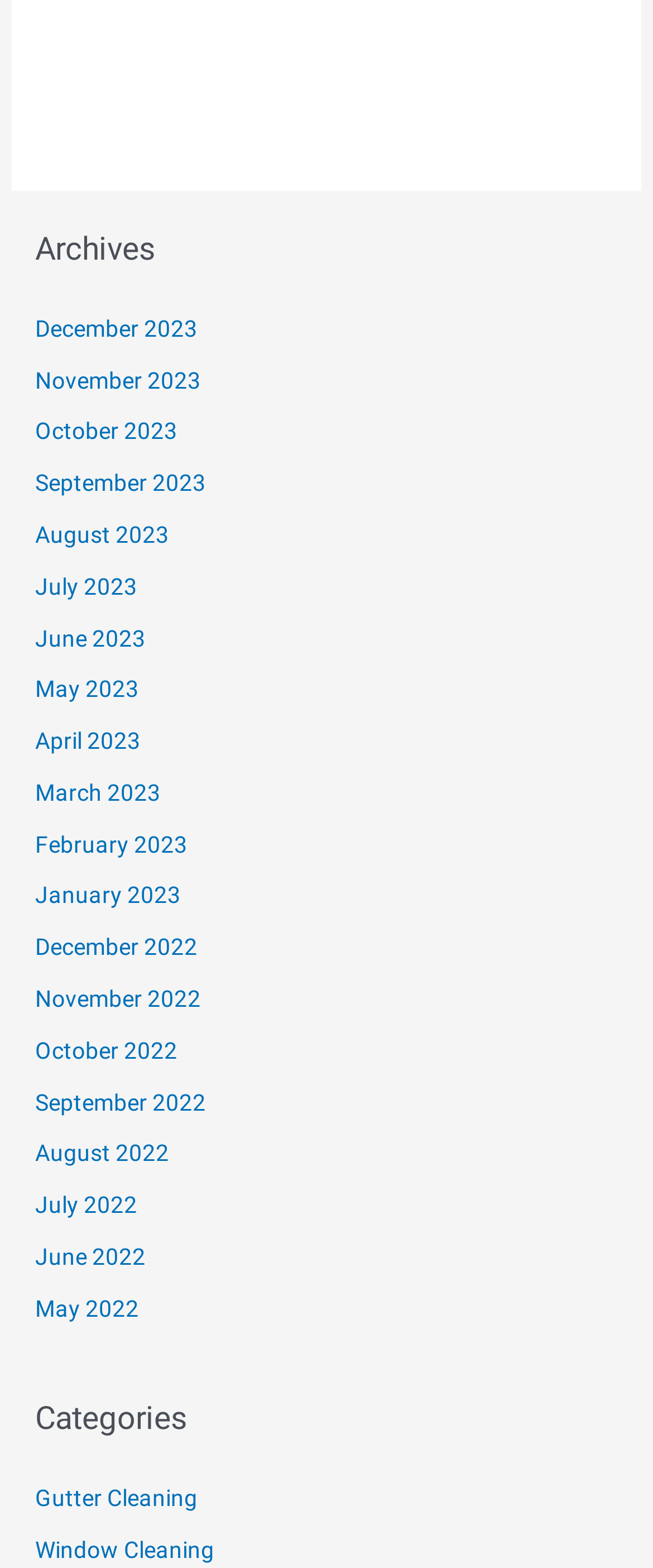Determine the bounding box coordinates of the region that needs to be clicked to achieve the task: "access August 2023 archives".

[0.054, 0.332, 0.259, 0.349]